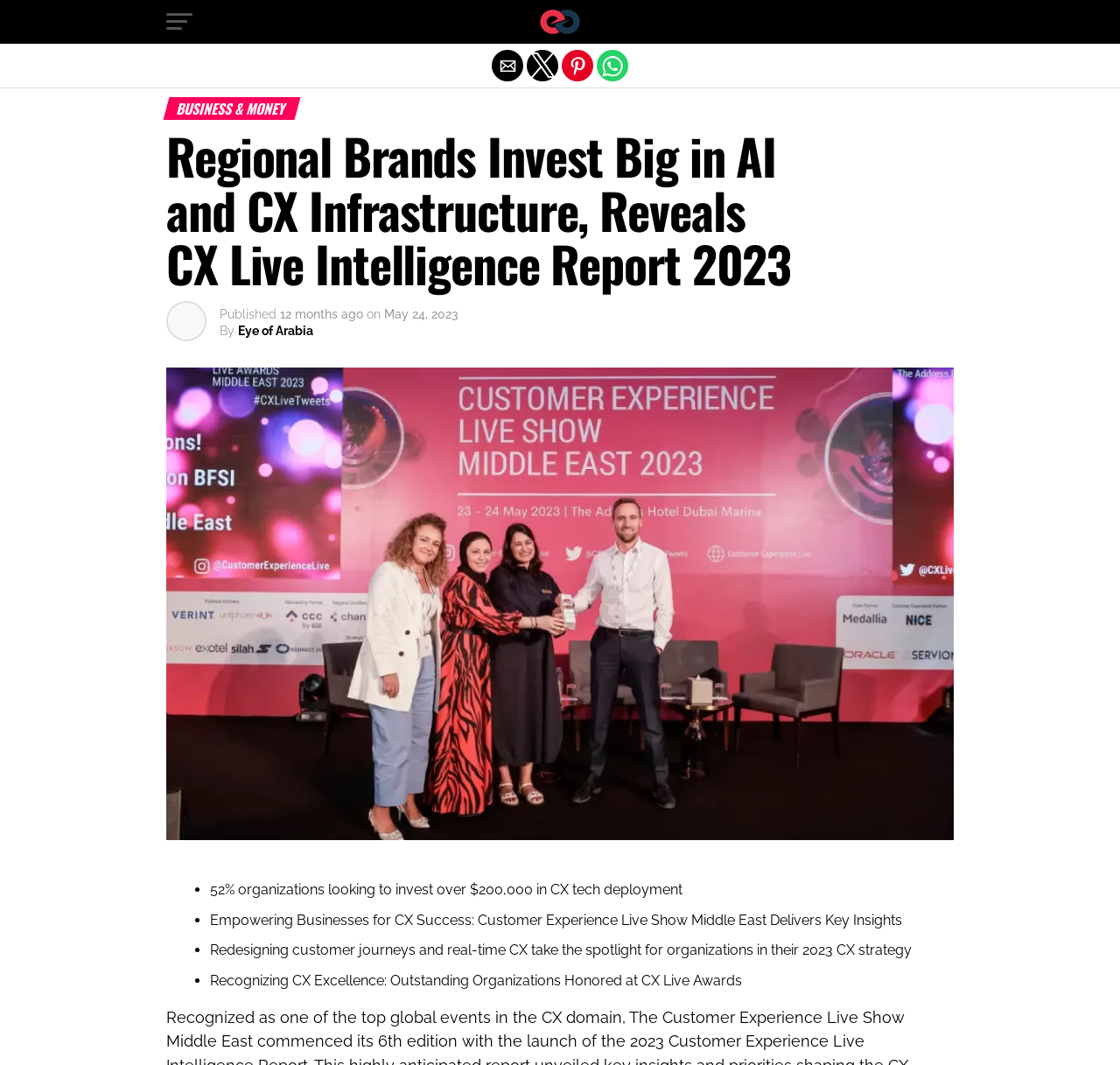Please reply to the following question with a single word or a short phrase:
What is the percentage of organizations looking to invest in CX tech deployment?

52%